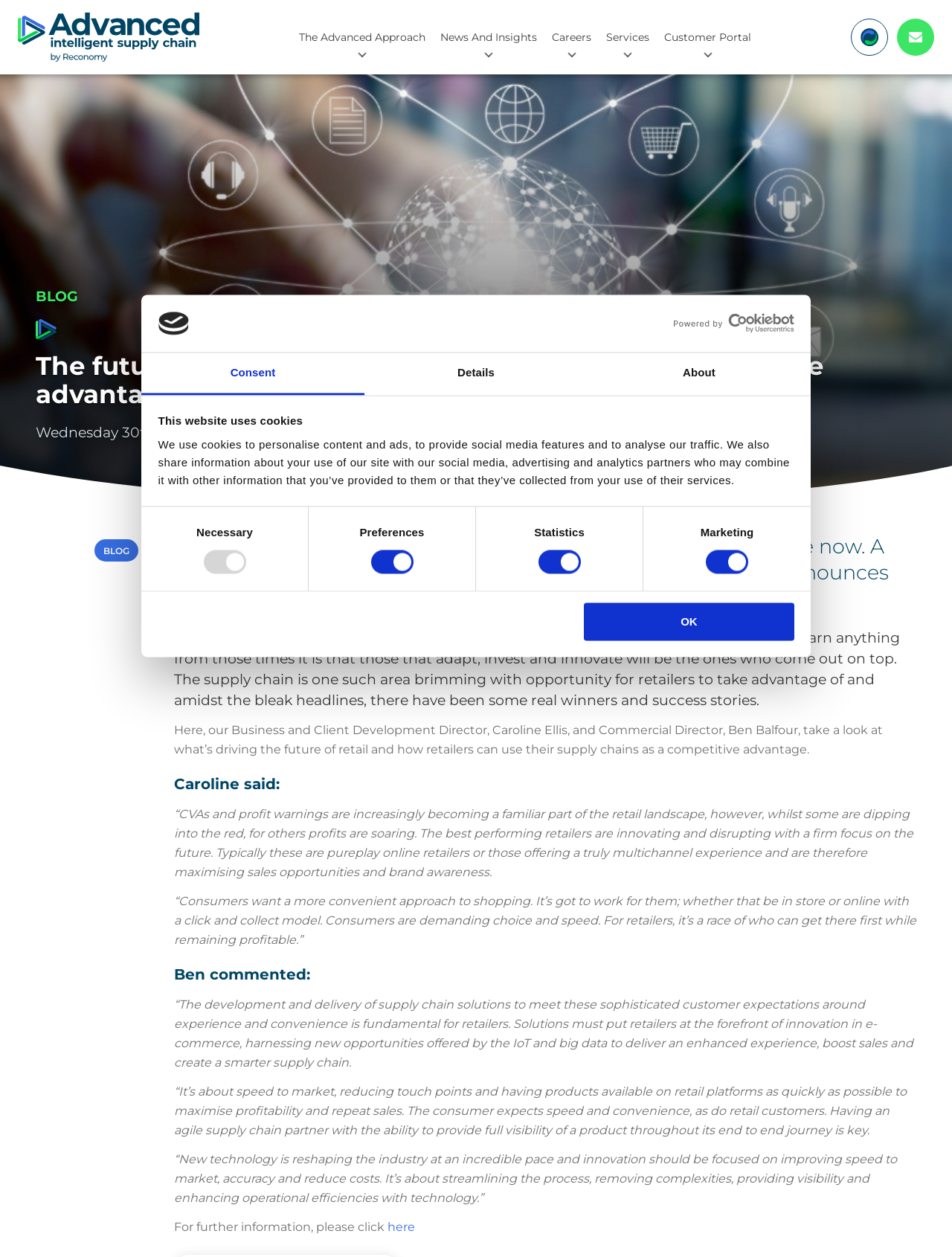Find and indicate the bounding box coordinates of the region you should select to follow the given instruction: "Click the Customer Portal button".

[0.698, 0.0, 0.789, 0.059]